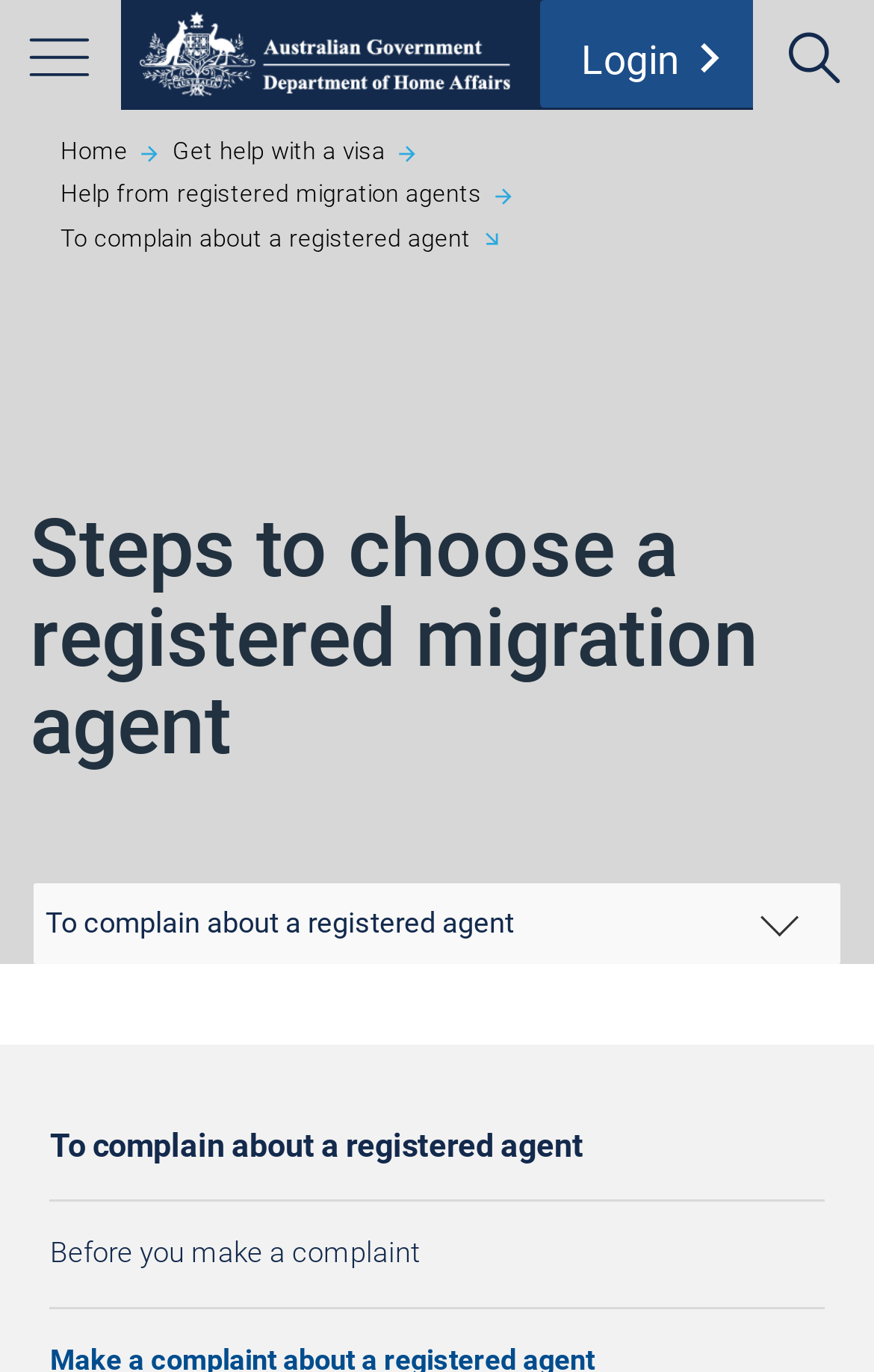Find the bounding box coordinates for the HTML element specified by: "Help from registered migration agents".

[0.069, 0.131, 0.551, 0.154]